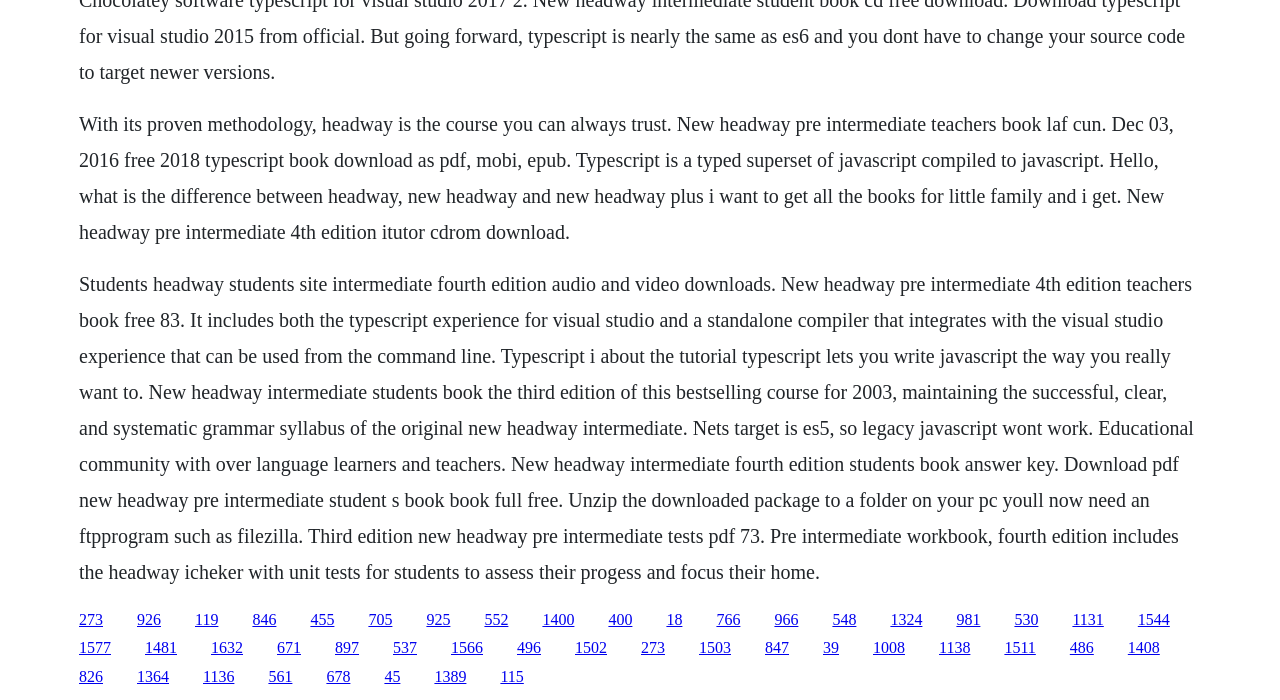Please locate the bounding box coordinates of the element that should be clicked to achieve the given instruction: "Click the link '455'".

[0.243, 0.872, 0.261, 0.897]